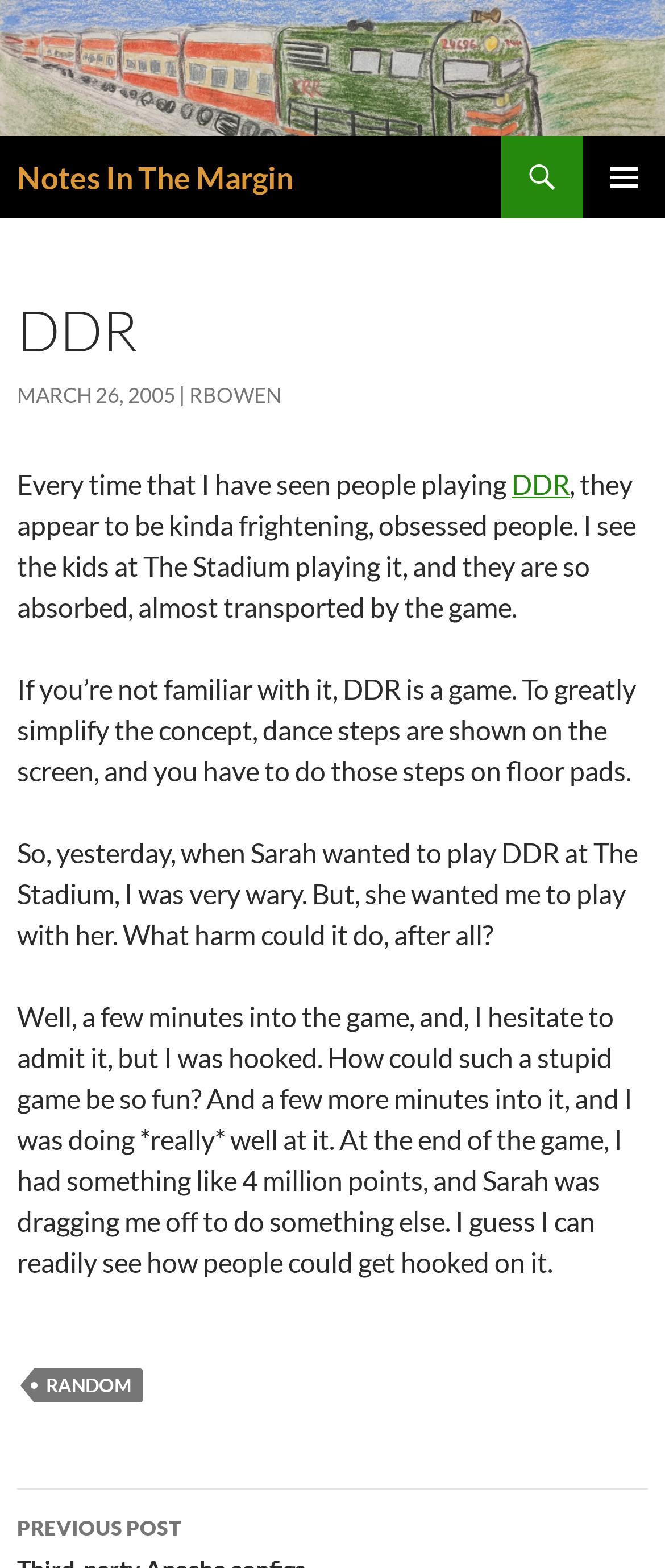What is the location where the author played DDR?
With the help of the image, please provide a detailed response to the question.

The article mentions that the author played DDR with Sarah at a location called The Stadium, where they saw kids playing the game and were initially wary but eventually got hooked on it.